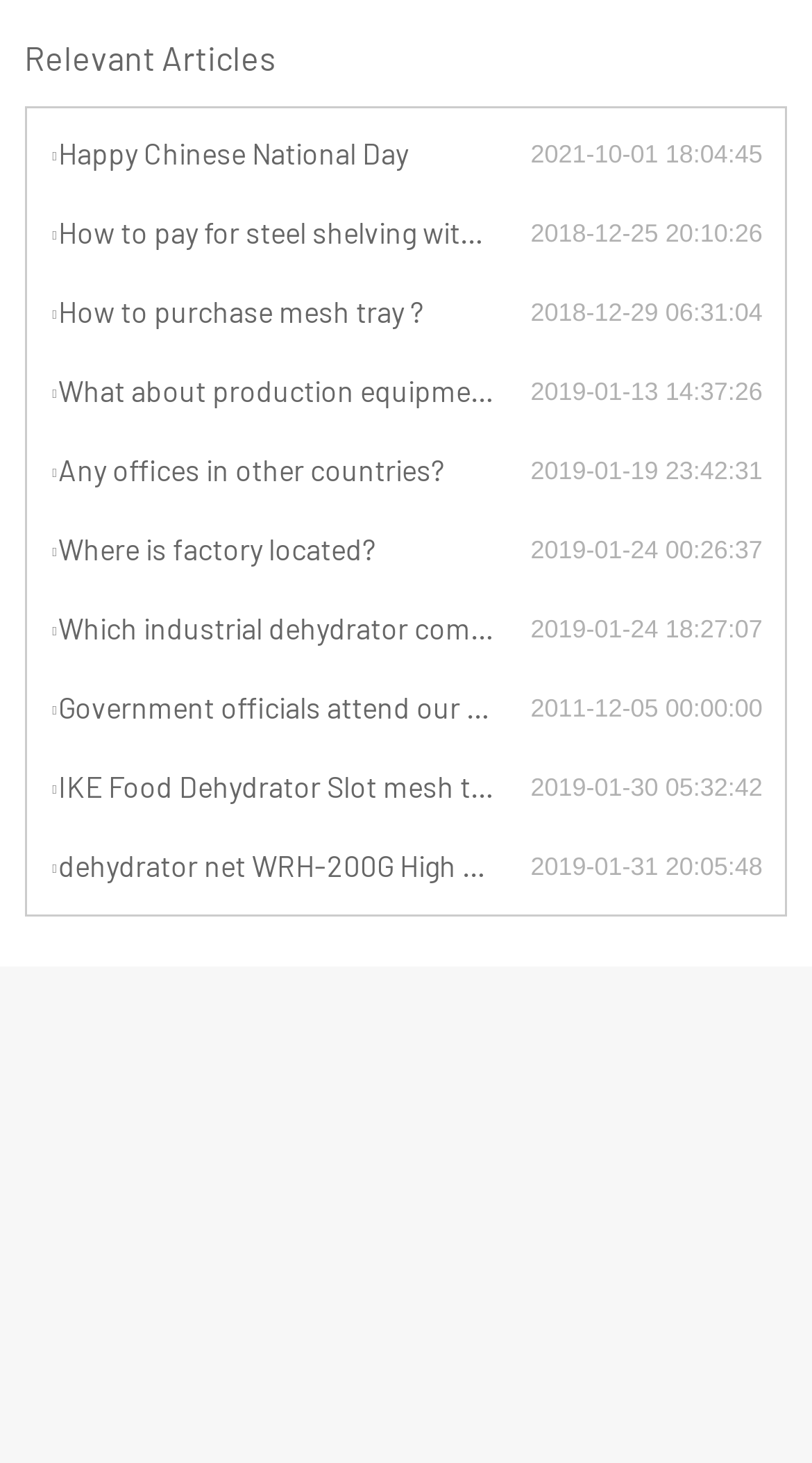Please provide a brief answer to the question using only one word or phrase: 
How many articles are listed?

10